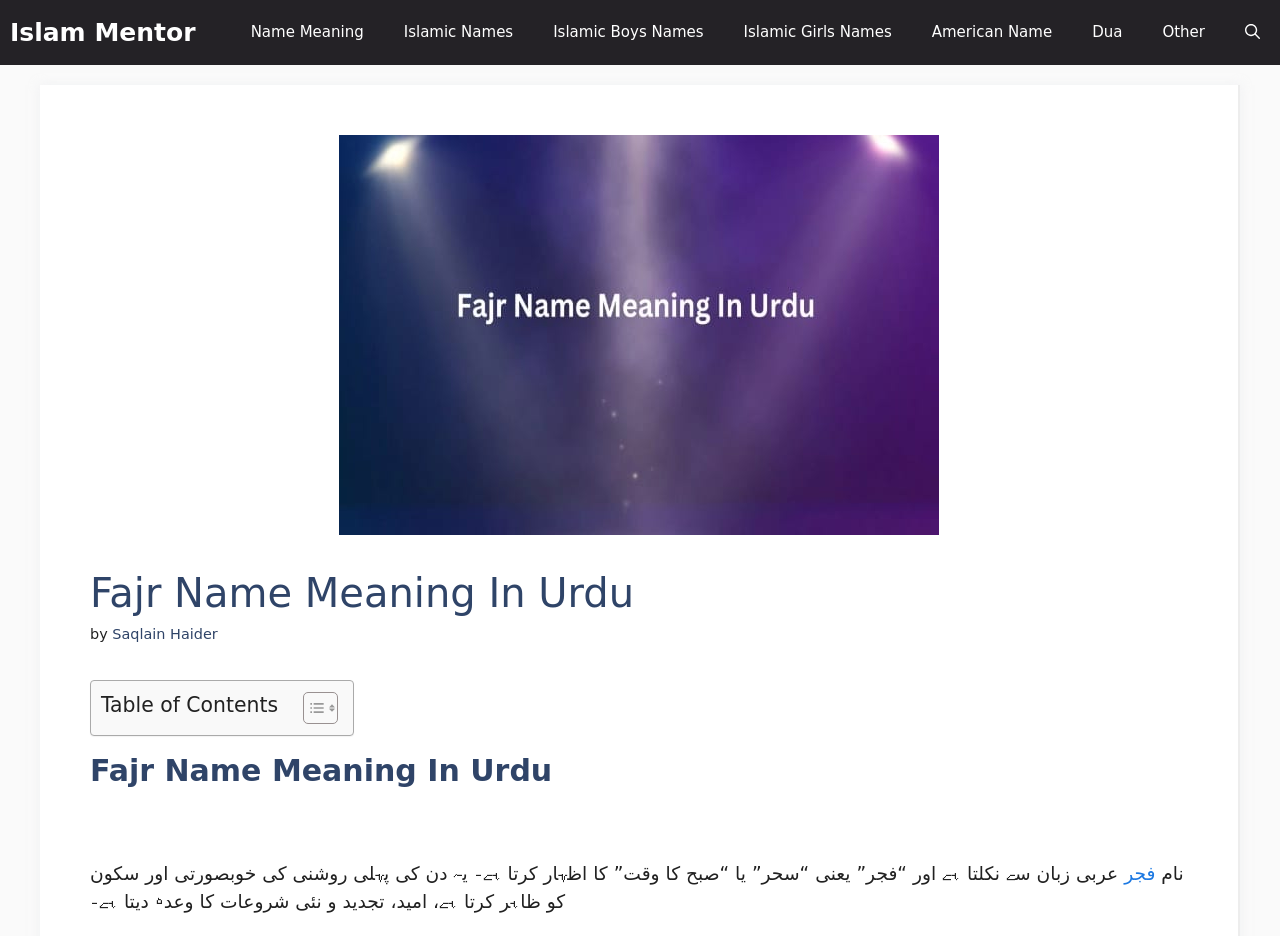What is the author of the content on this webpage? From the image, respond with a single word or brief phrase.

Saqlain Haider